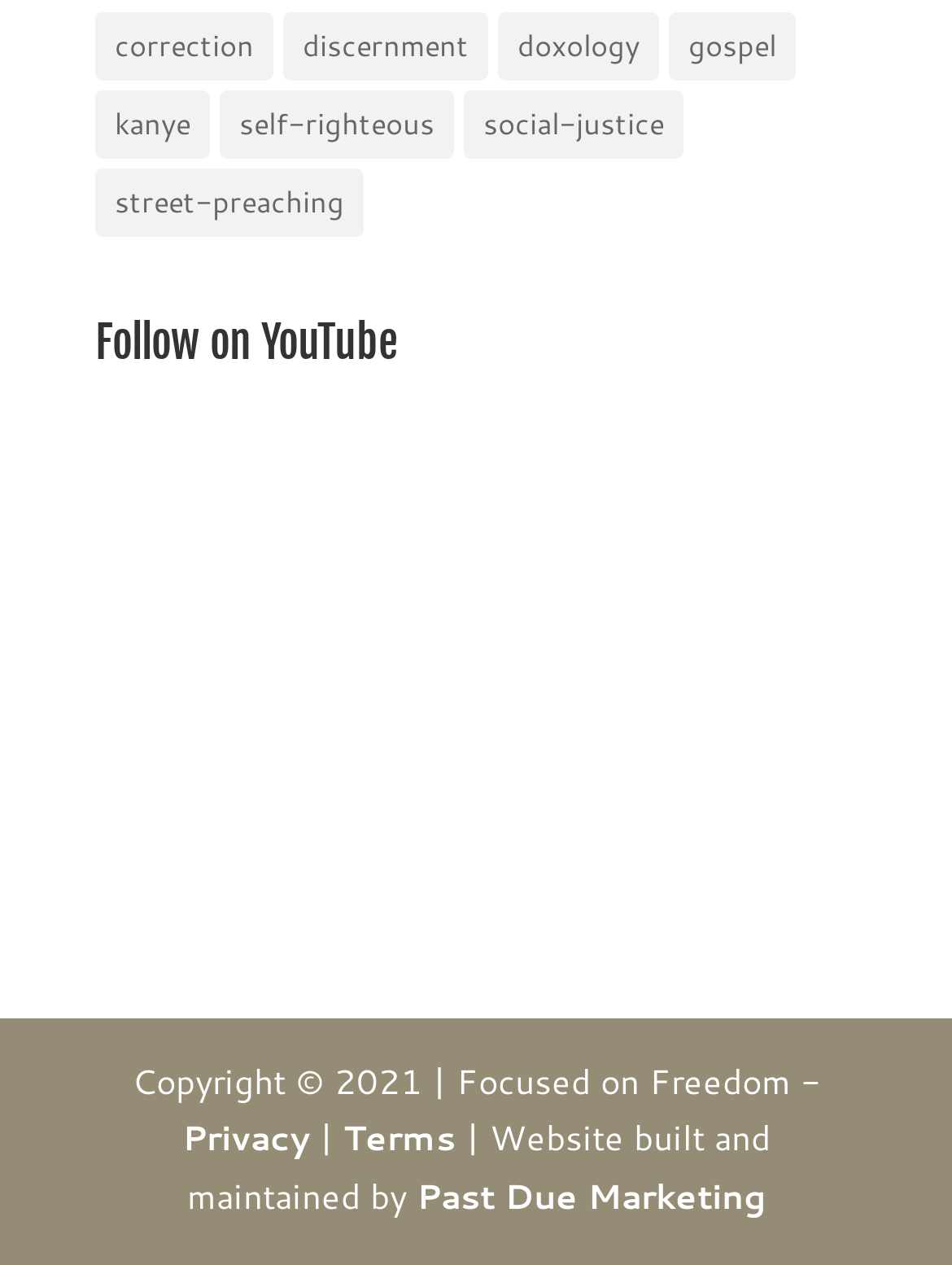Pinpoint the bounding box coordinates of the area that must be clicked to complete this instruction: "Visit Past Due Marketing website".

[0.437, 0.927, 0.804, 0.965]